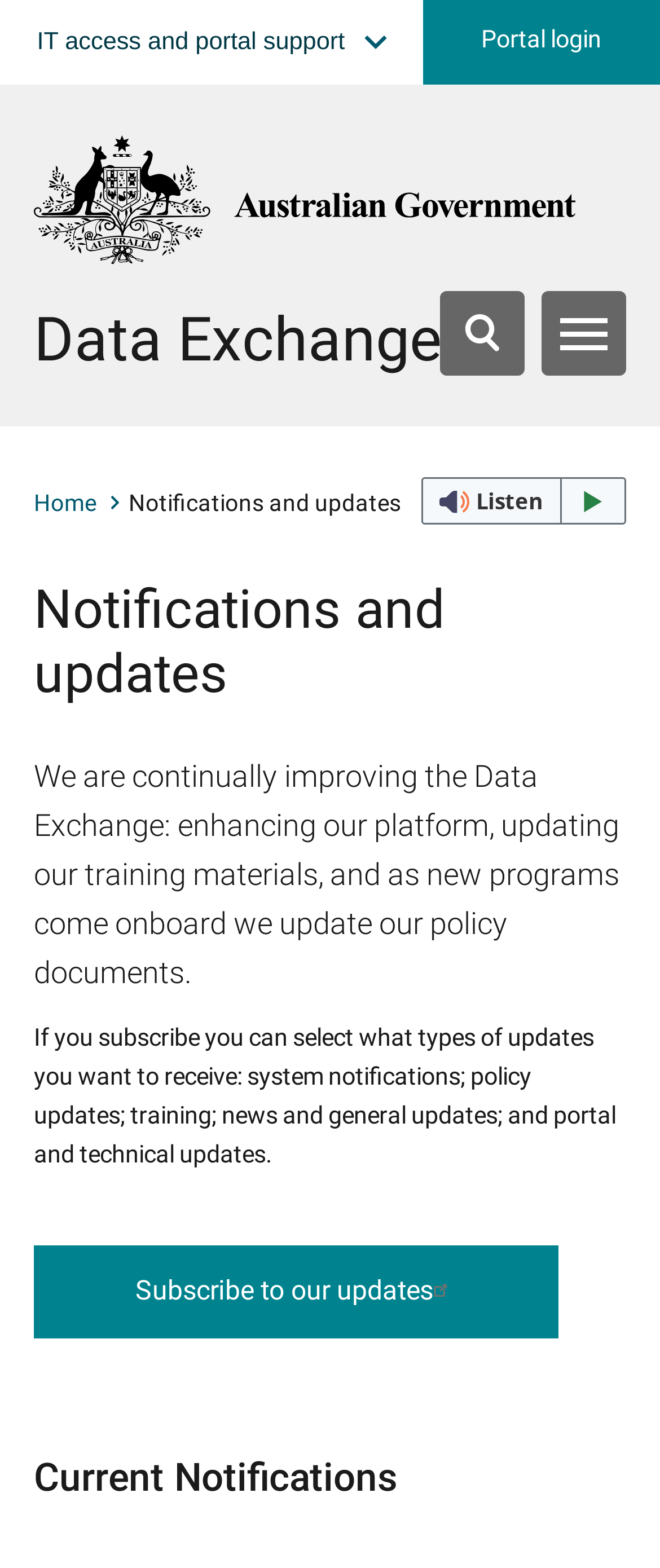What is the main heading of this webpage? Please extract and provide it.

Notifications and updates